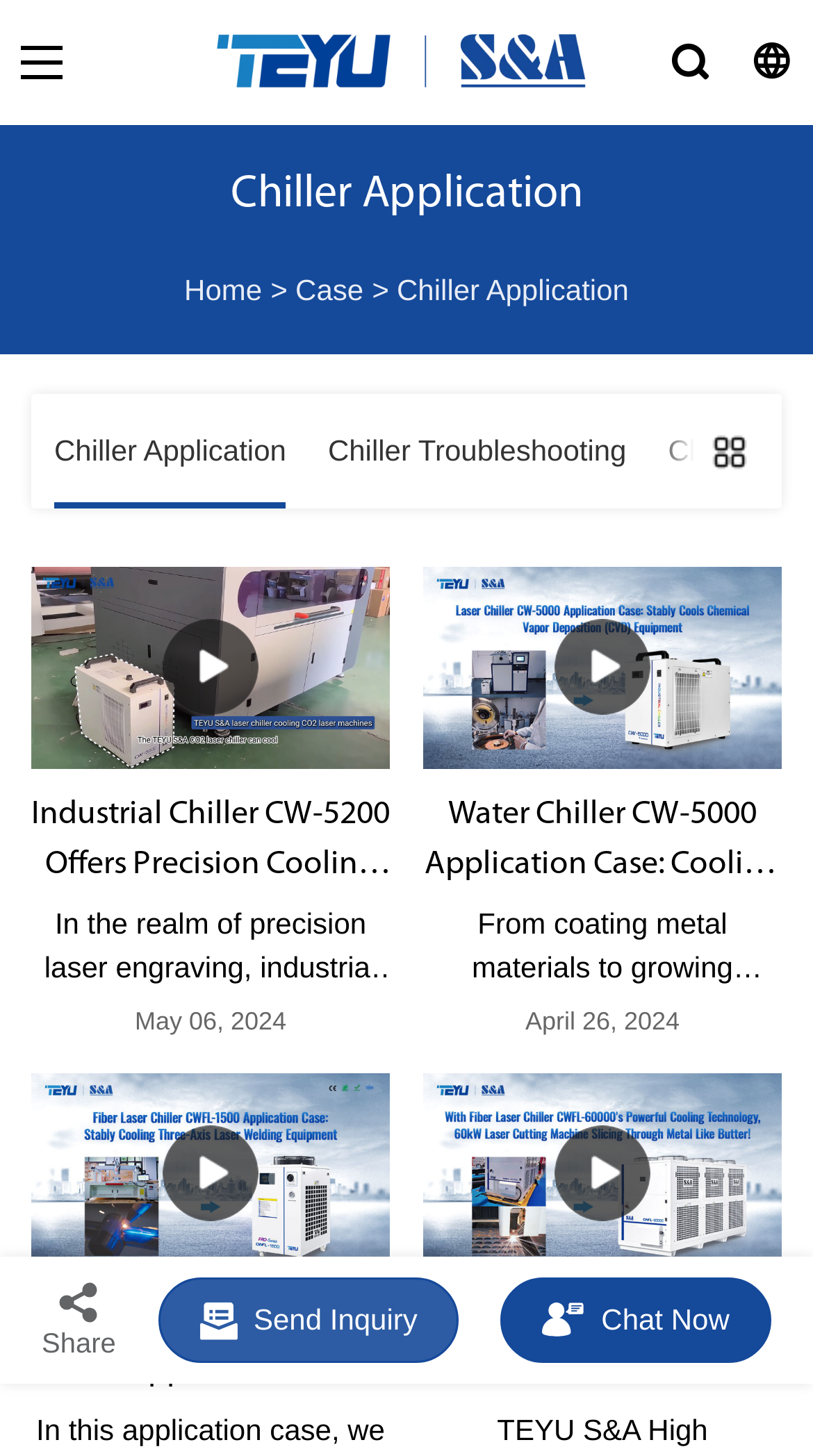What is the date of the article about Water Chiller CW-5000?
Provide an in-depth and detailed explanation in response to the question.

I found the date of the article by looking at the StaticText element 'April 26, 2024' located below the link 'Water Chiller CW-5000 Application Case: Cooling Chemical Vapor Deposition (CVD) Equipment'.